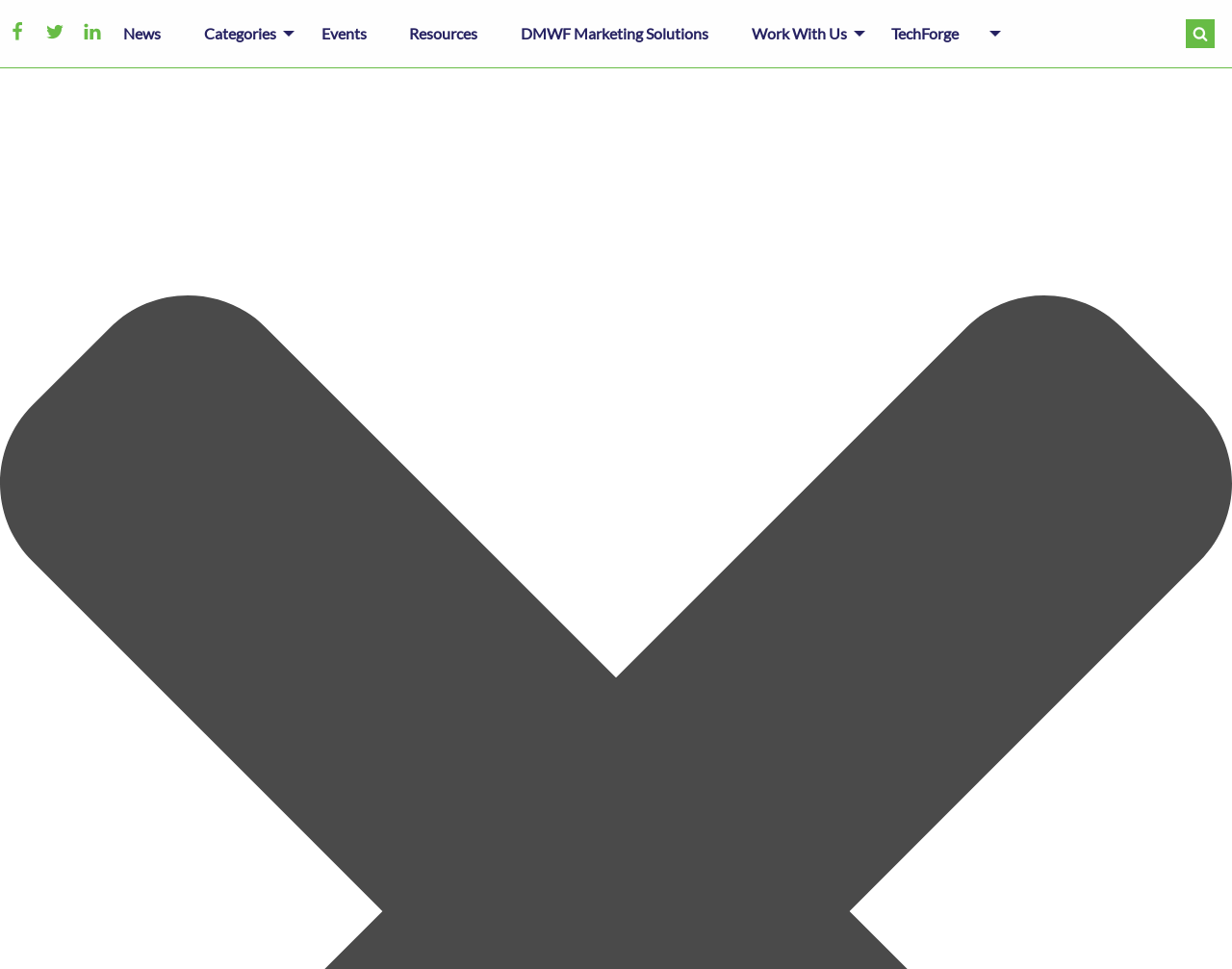Locate the bounding box coordinates of the area to click to fulfill this instruction: "Click on the News menu item". The bounding box should be presented as four float numbers between 0 and 1, in the order [left, top, right, bottom].

[0.083, 0.016, 0.148, 0.054]